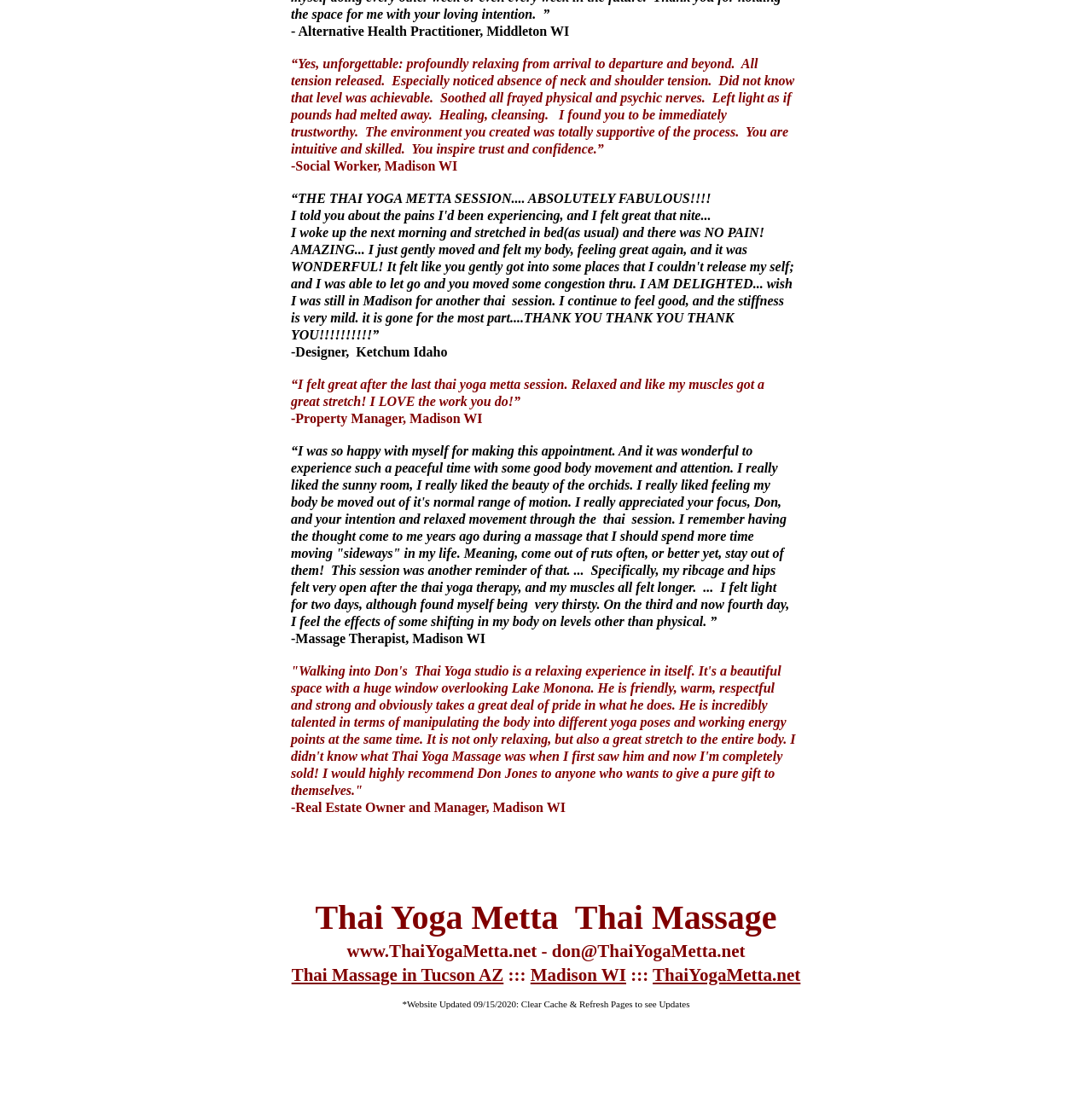Predict the bounding box of the UI element that fits this description: "Madison WI".

[0.486, 0.871, 0.573, 0.889]